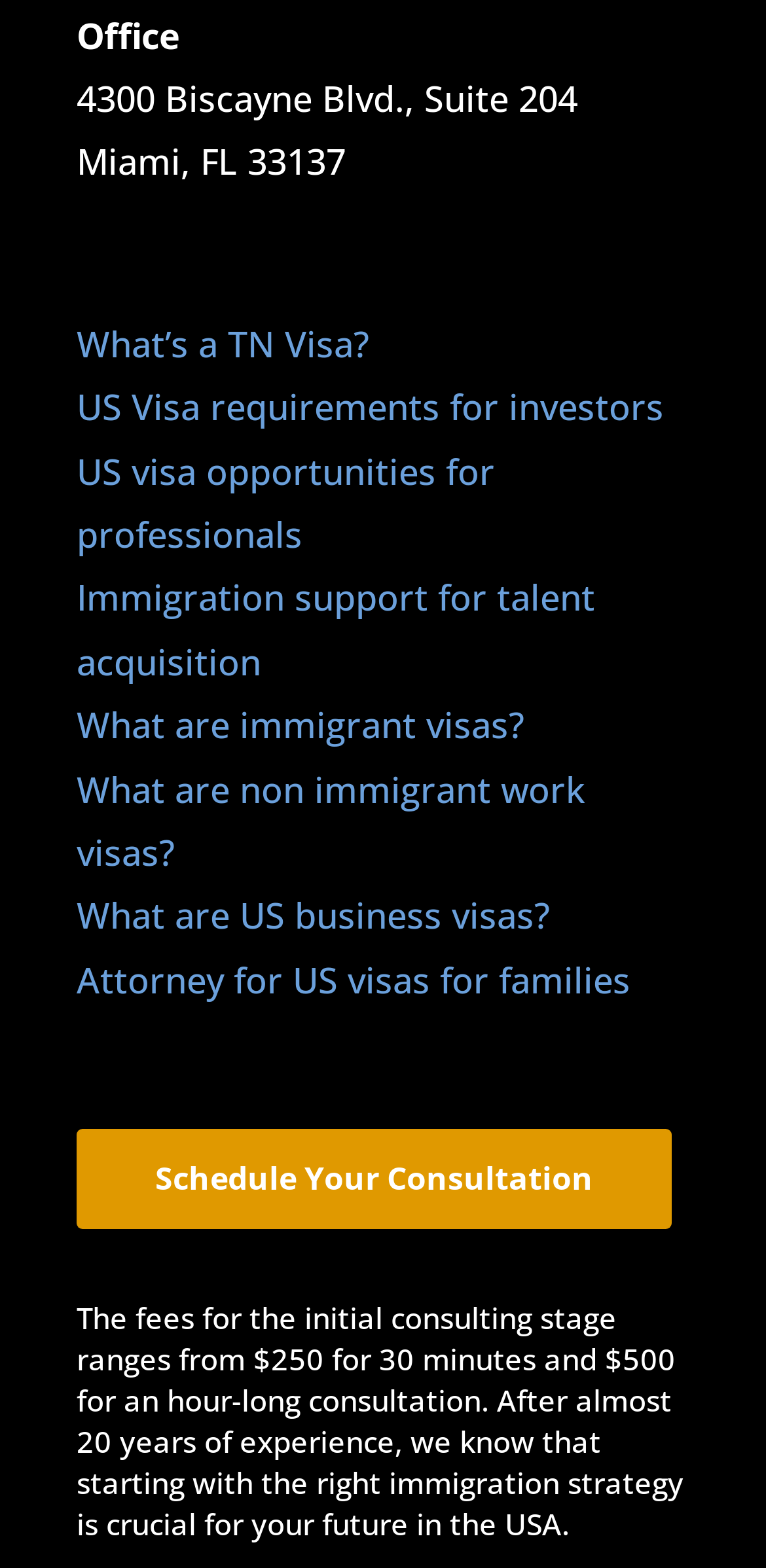Find the bounding box coordinates for the HTML element specified by: "Schedule Your Consultation".

[0.1, 0.72, 0.877, 0.784]